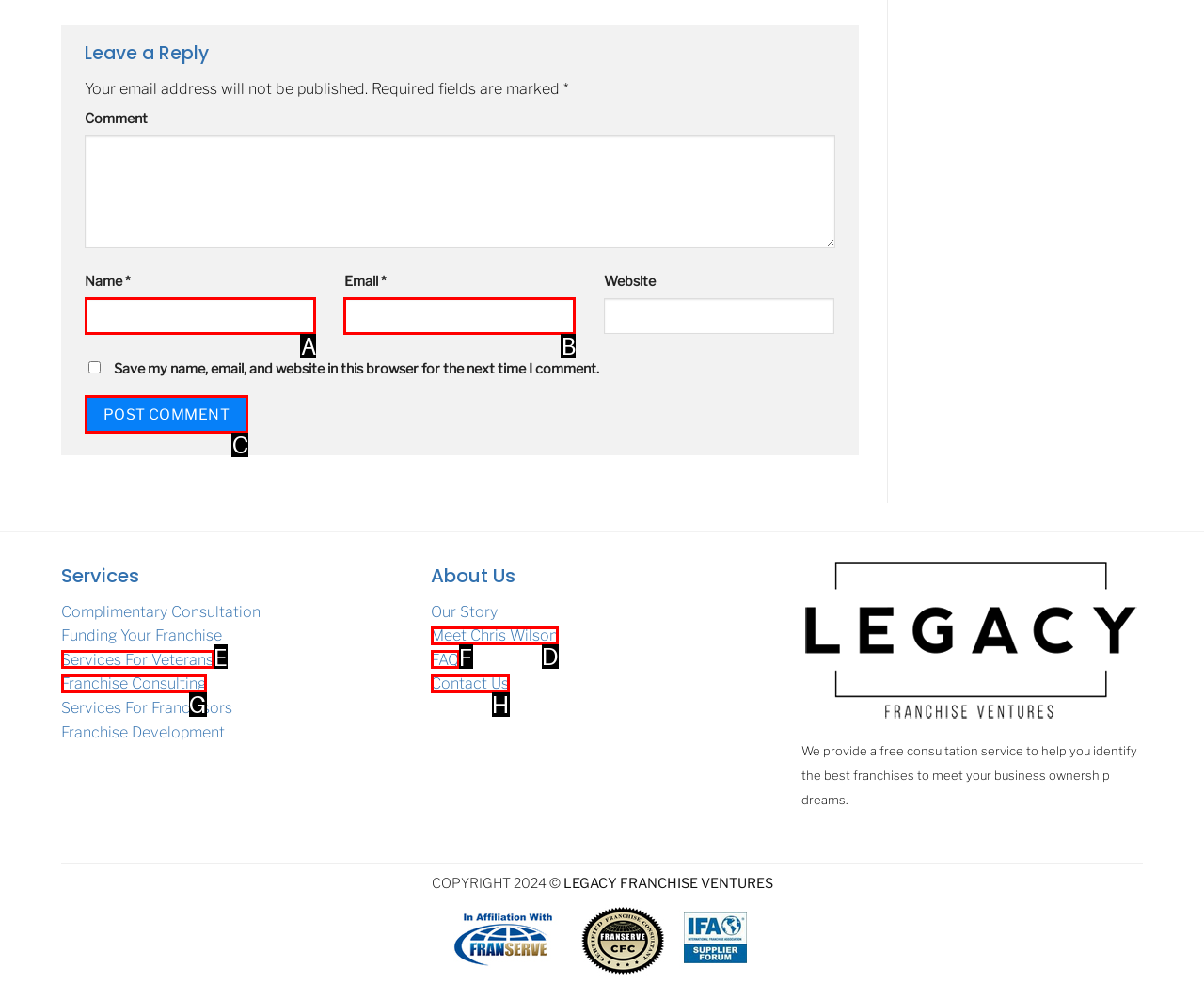Select the HTML element that fits the following description: FAQ
Provide the letter of the matching option.

F